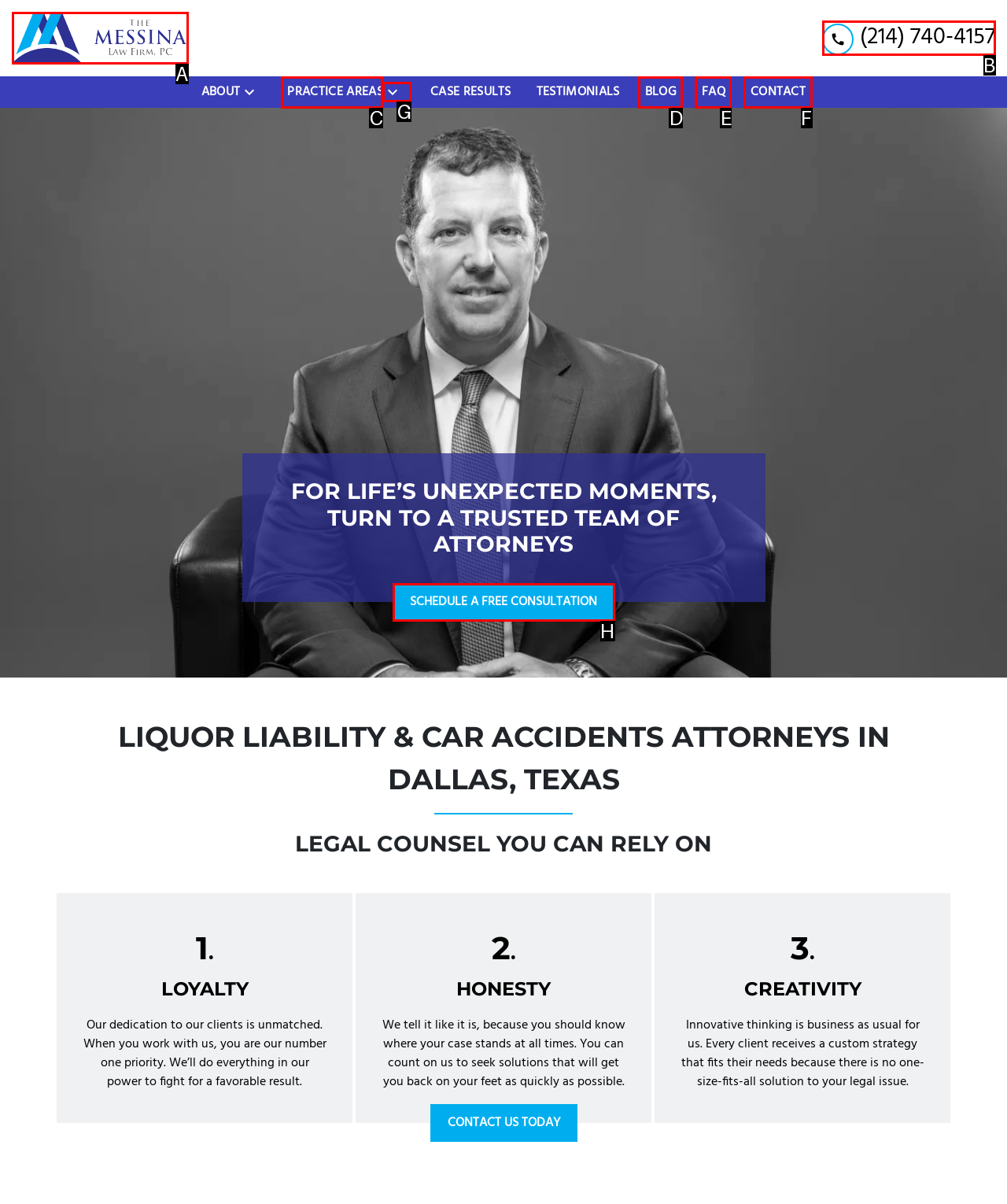From the given options, tell me which letter should be clicked to complete this task: go to home page
Answer with the letter only.

A